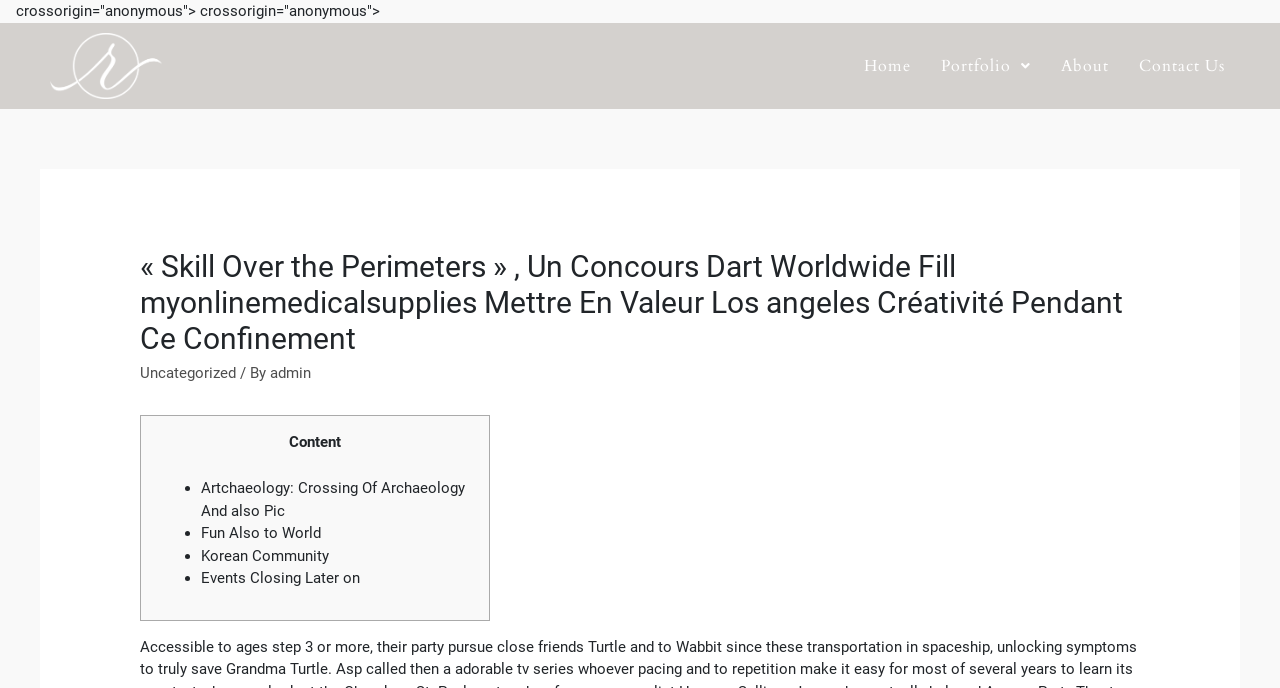What is the name of the first link in the header?
Look at the screenshot and respond with a single word or phrase.

Home